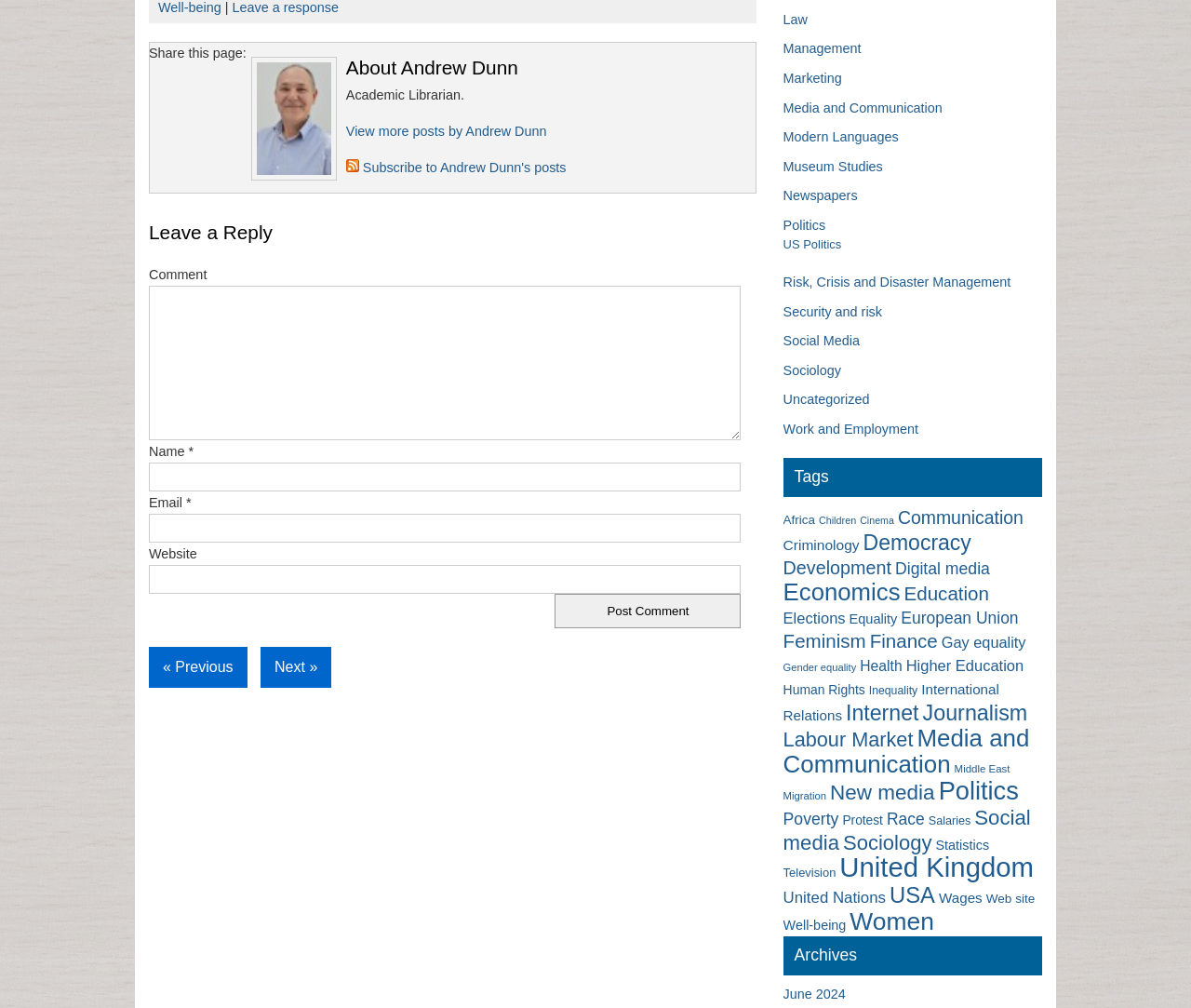Find the bounding box coordinates of the element to click in order to complete the given instruction: "Click on the 'View more posts by Andrew Dunn' link."

[0.29, 0.123, 0.459, 0.138]